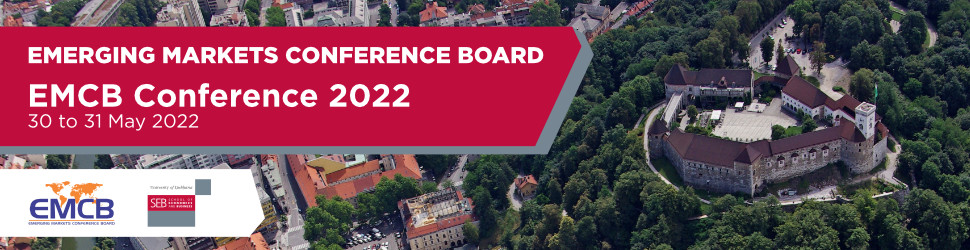Reply to the question with a single word or phrase:
What is the logo displayed on the left side of the banner?

EMCB logo and School of Economics and Business logo